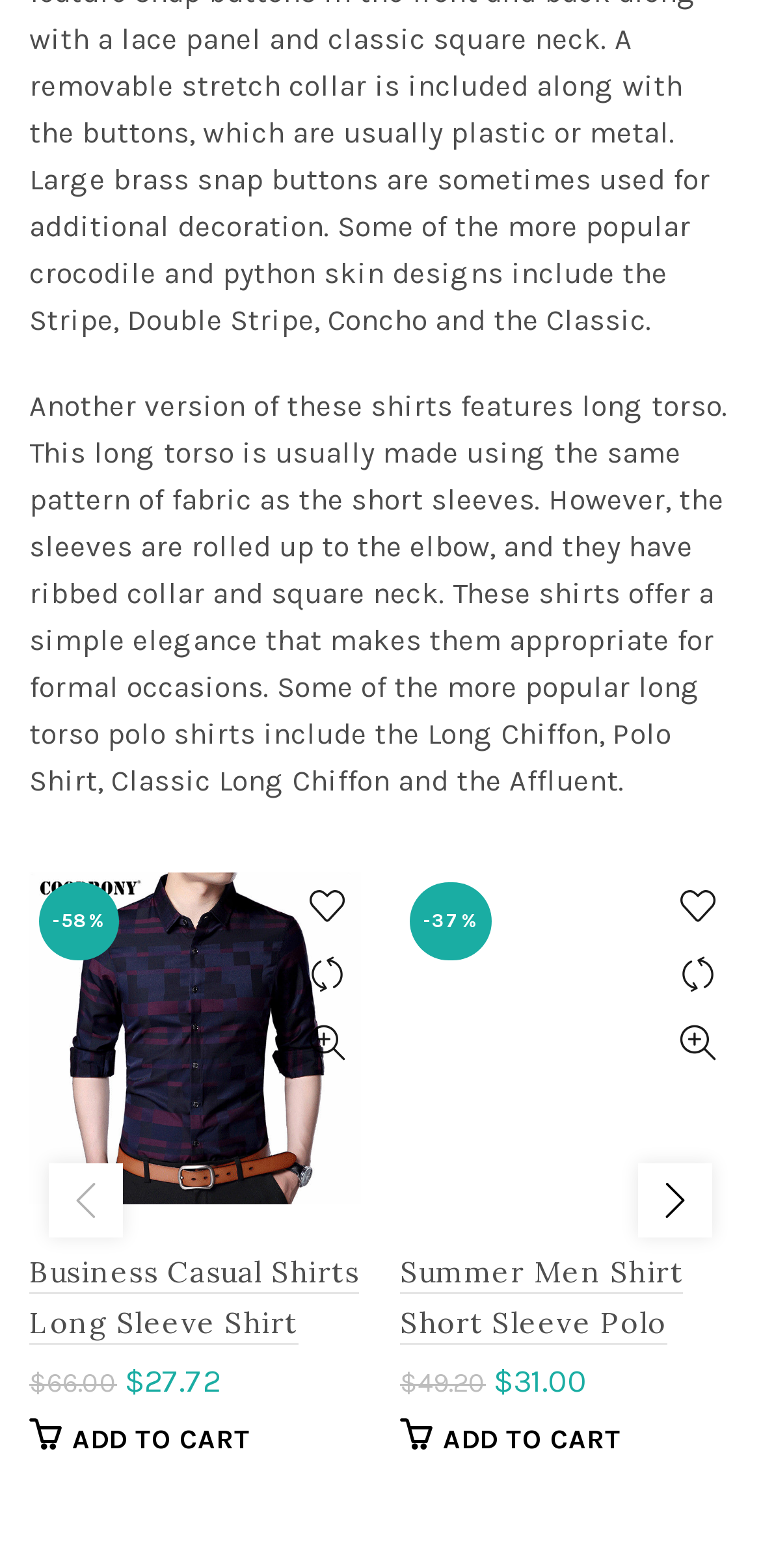What is the function of the '' icon?
Please respond to the question with as much detail as possible.

The '' icon is a button that allows users to add the product to their wishlist, which can be found below the product image and description.